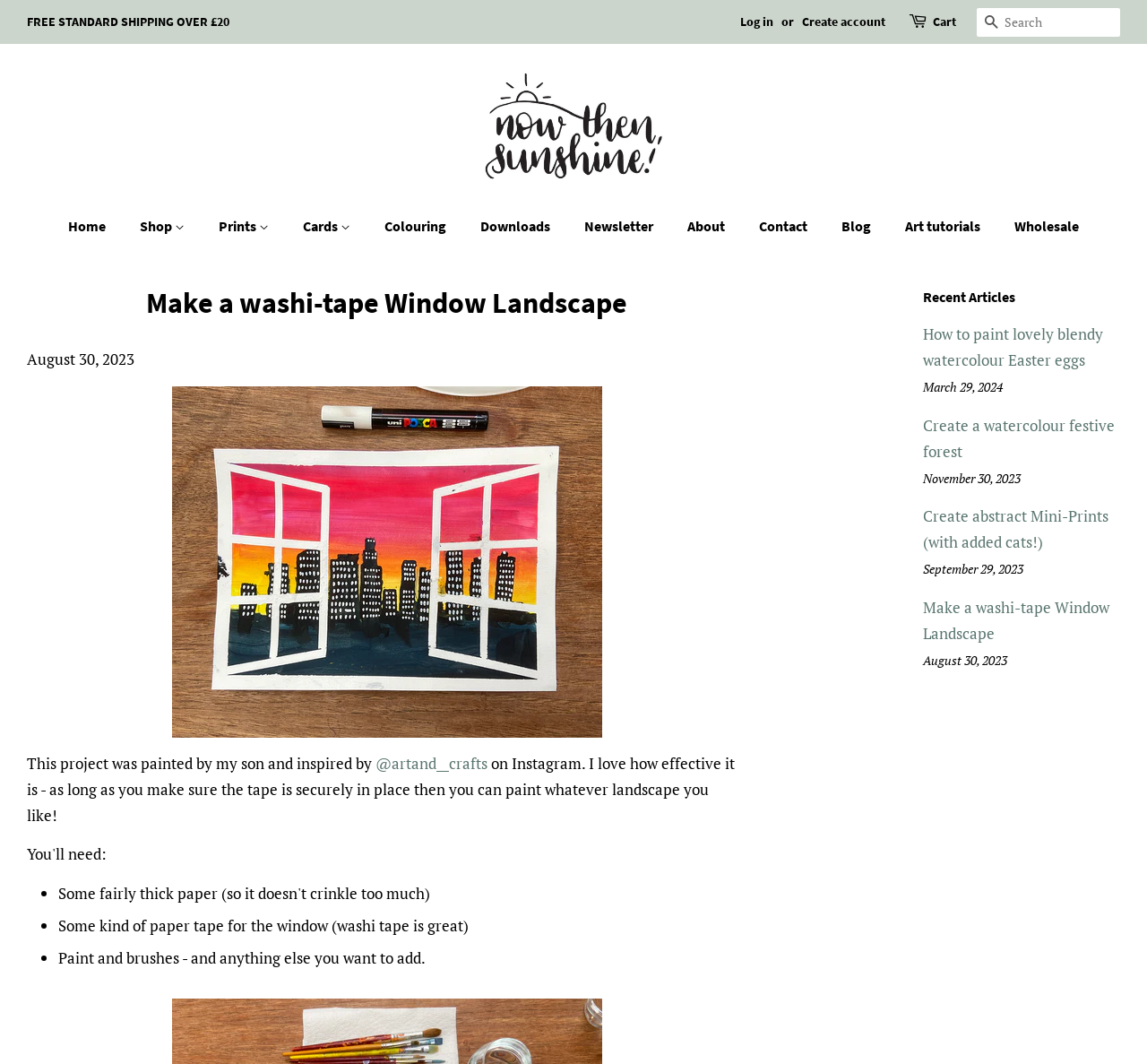What is the inspiration for this project?
Give a one-word or short-phrase answer derived from the screenshot.

Instagram